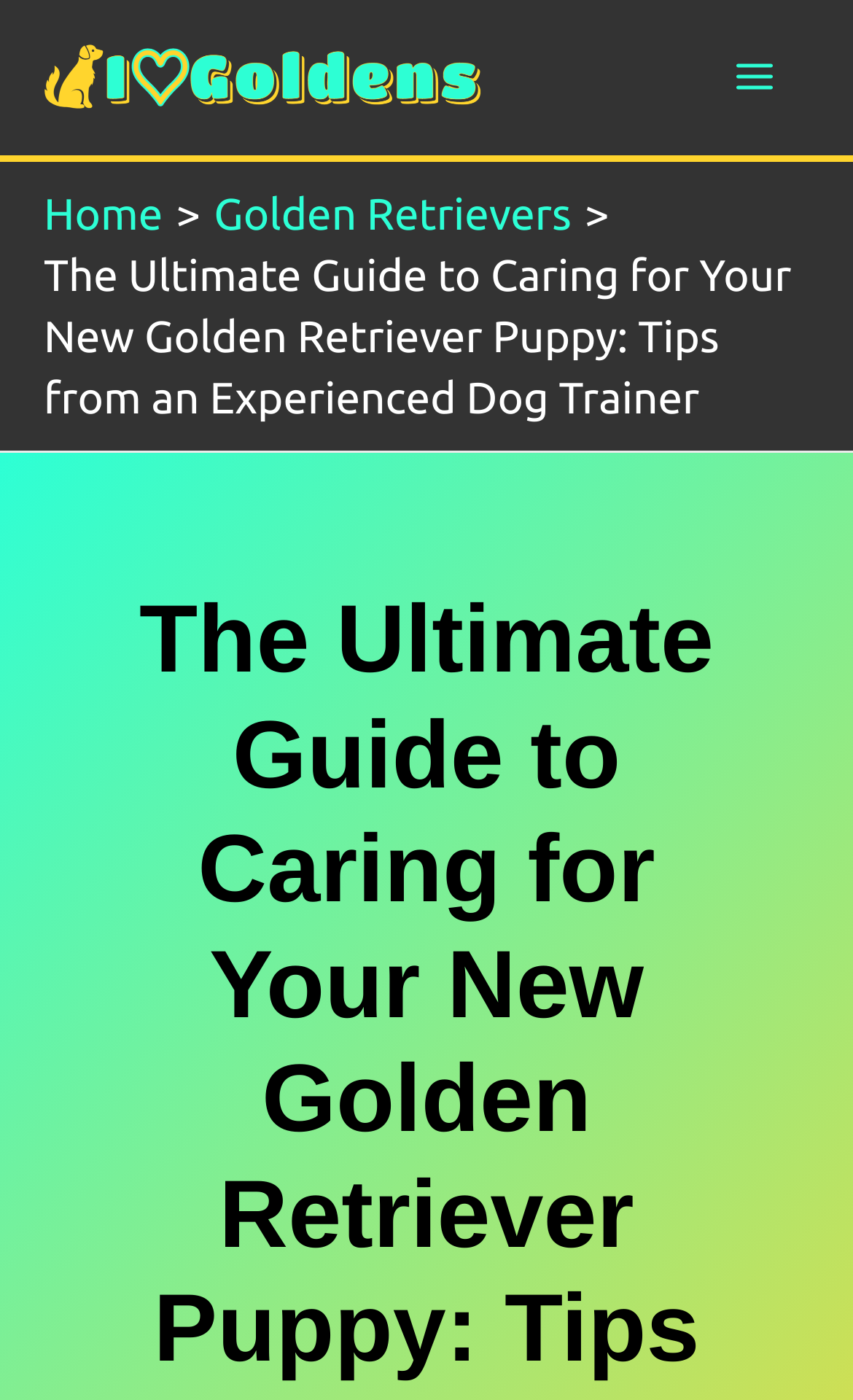Please provide a one-word or phrase answer to the question: 
What is the logo of the website?

I Heart Goldens